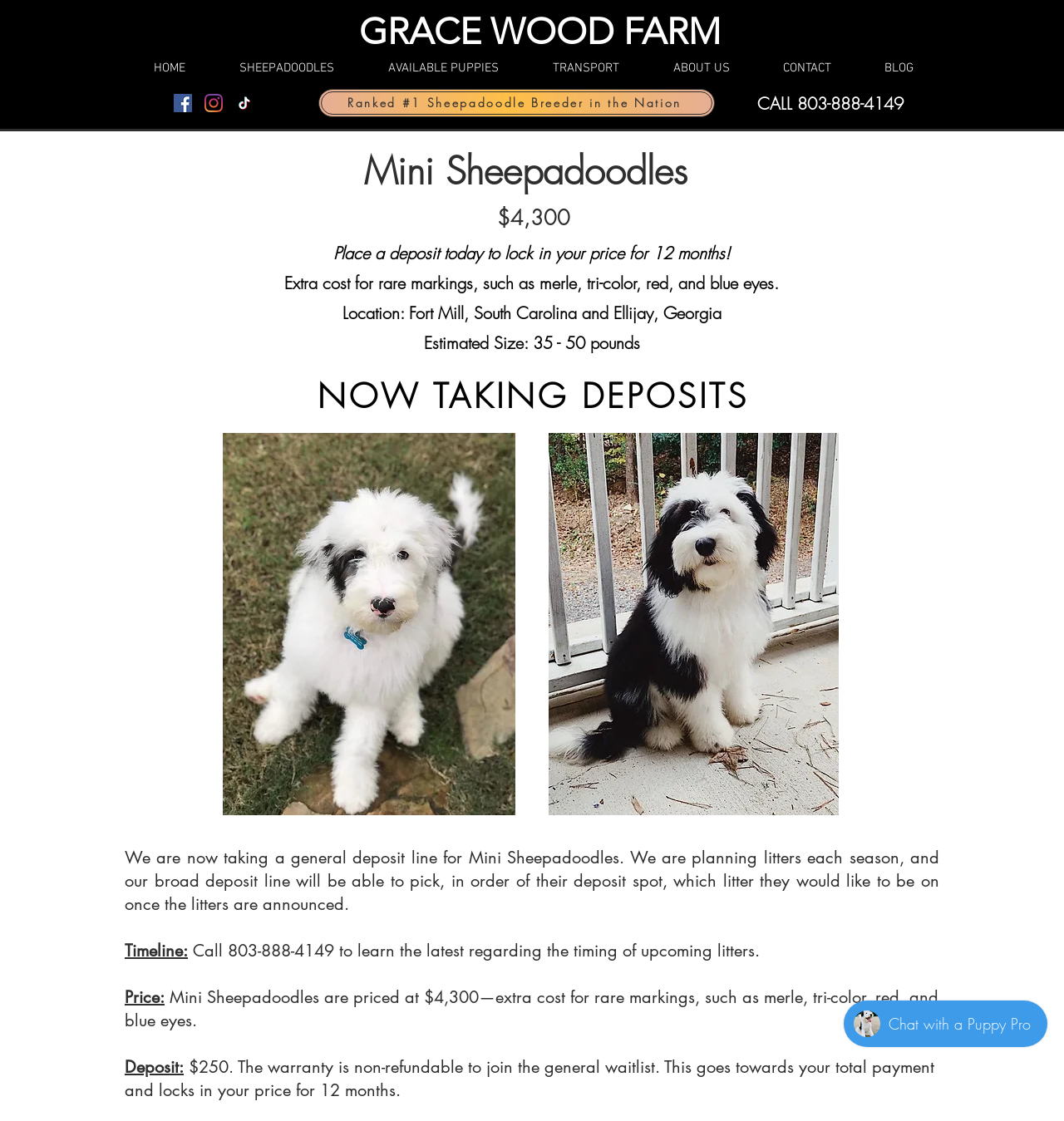What is the name of the farm?
Please answer using one word or phrase, based on the screenshot.

Grace Wood Farm